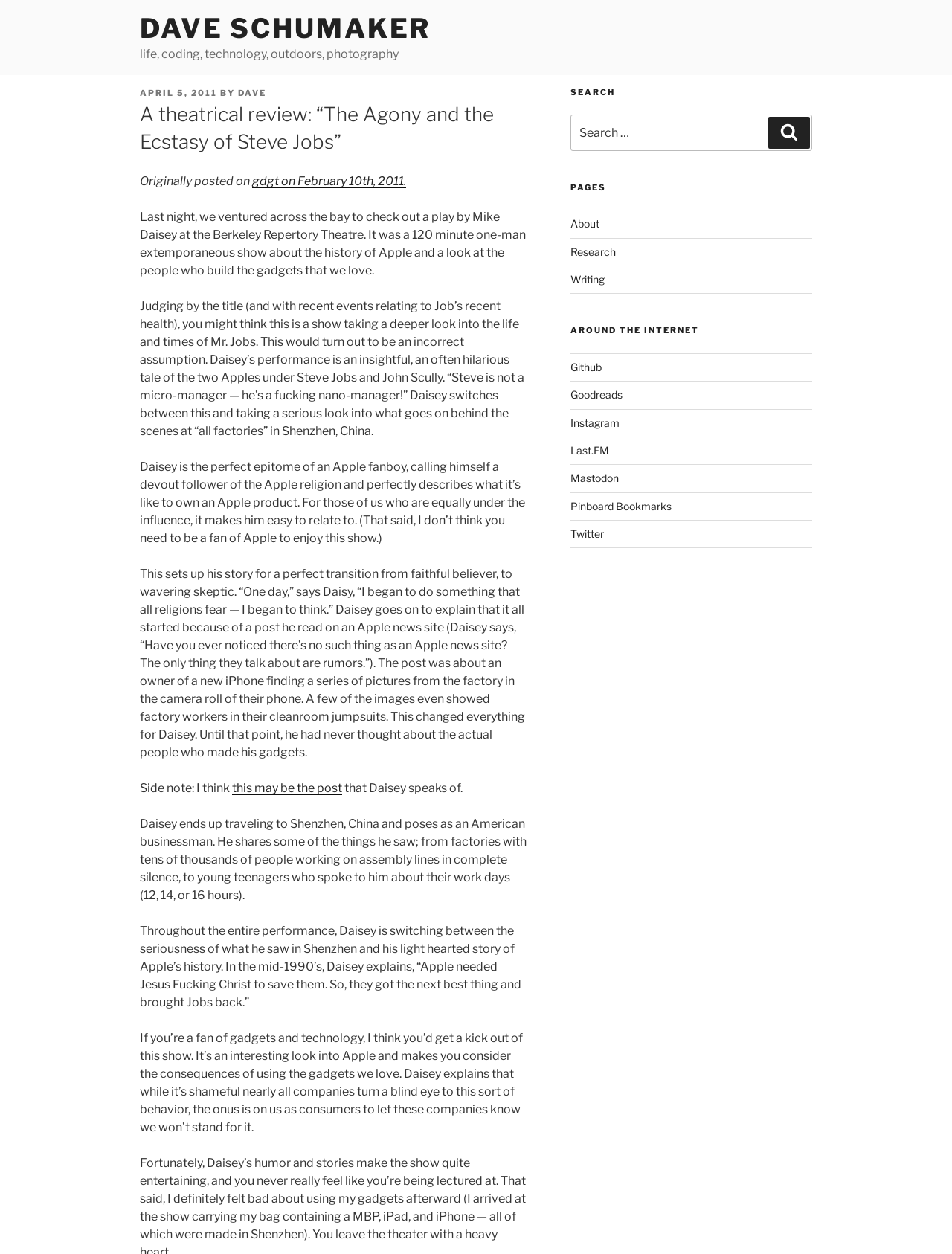Review the image closely and give a comprehensive answer to the question: Where did the author of the article travel to?

The article mentions that the author, Mike Daisey, traveled to Shenzhen, China to investigate the factories where Apple products are made.